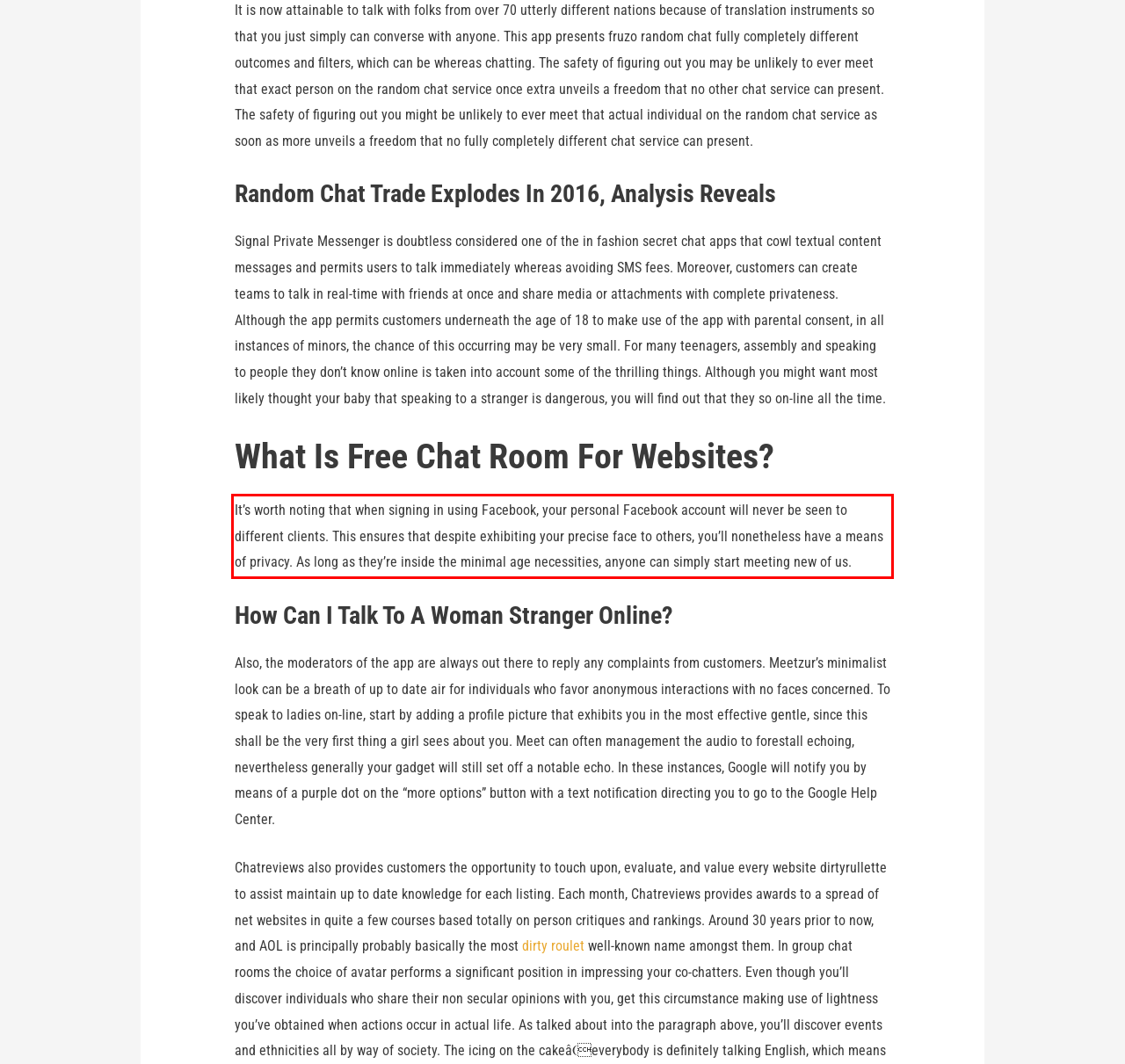Given a webpage screenshot, locate the red bounding box and extract the text content found inside it.

It’s worth noting that when signing in using Facebook, your personal Facebook account will never be seen to different clients. This ensures that despite exhibiting your precise face to others, you’ll nonetheless have a means of privacy. As long as they’re inside the minimal age necessities, anyone can simply start meeting new of us.